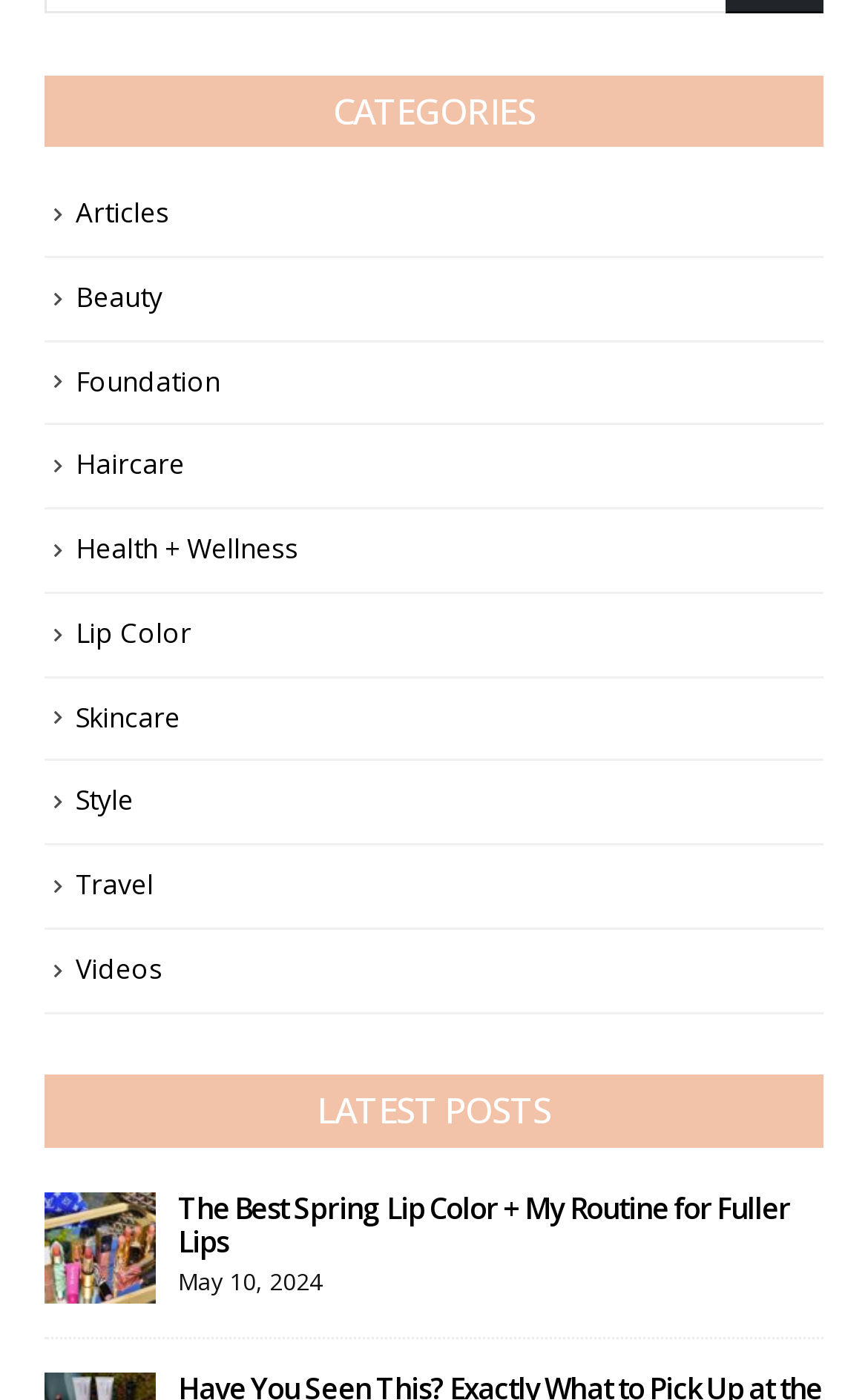Determine the bounding box coordinates for the HTML element described here: "Health + Wellness".

[0.087, 0.378, 0.344, 0.405]